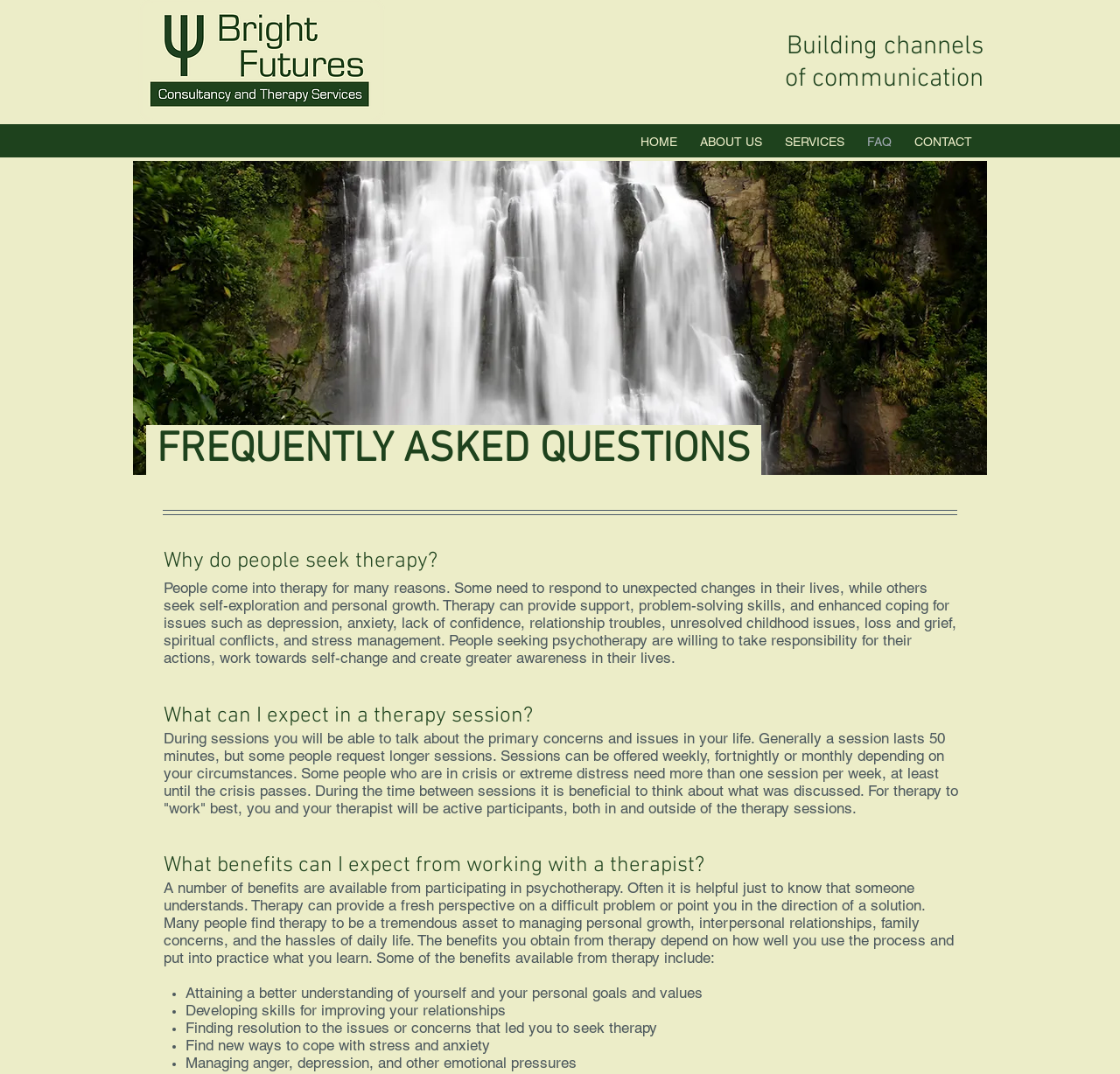What is the topic of the webpage?
Using the image, respond with a single word or phrase.

Frequently Asked Questions